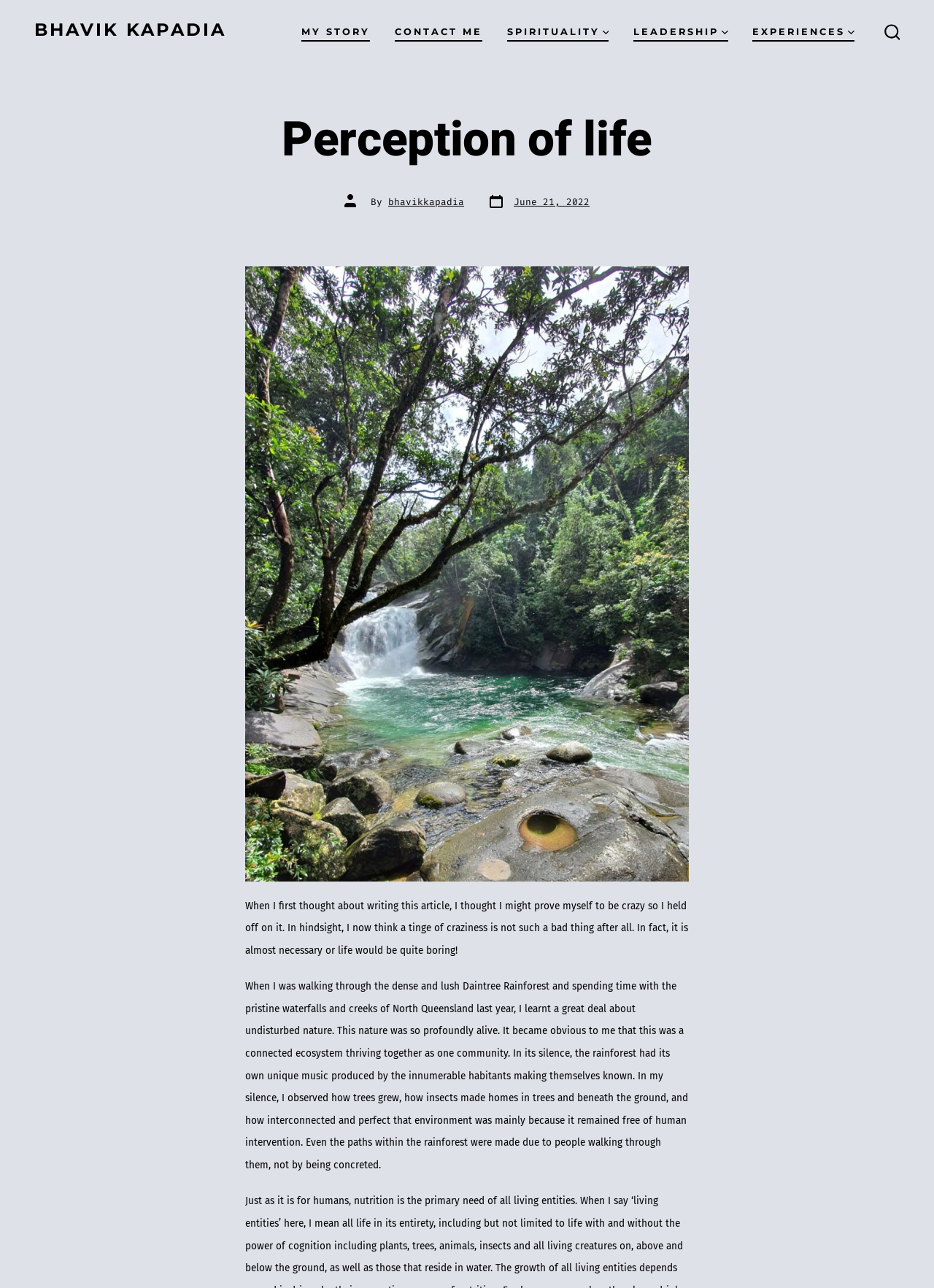Locate the bounding box of the user interface element based on this description: "Experiences".

[0.806, 0.017, 0.915, 0.034]